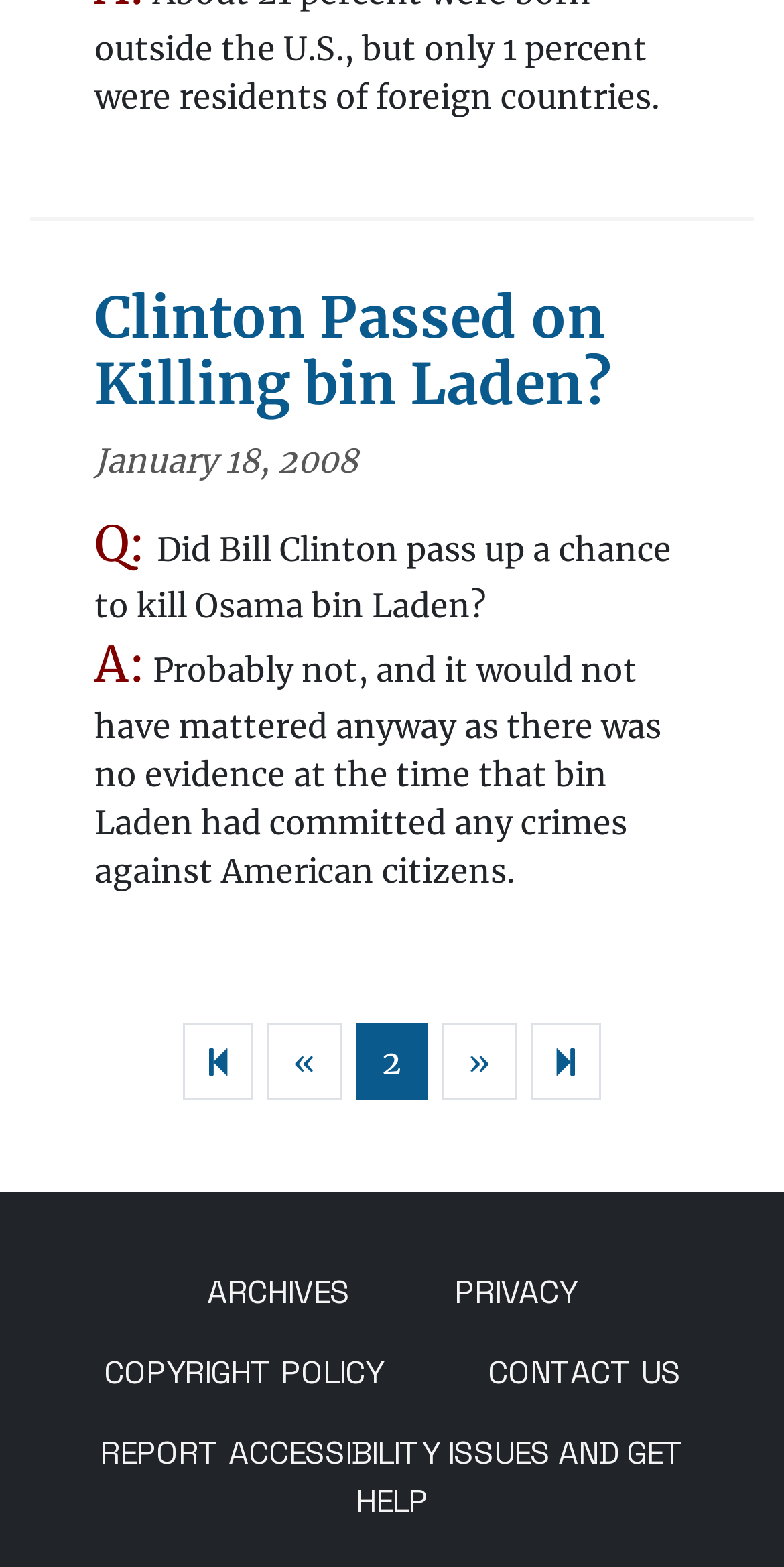What are the other sections available on the website?
From the image, respond with a single word or phrase.

ARCHIVES, PRIVACY, COPYRIGHT POLICY, CONTACT US, REPORT ACCESSIBILITY ISSUES AND GET HELP